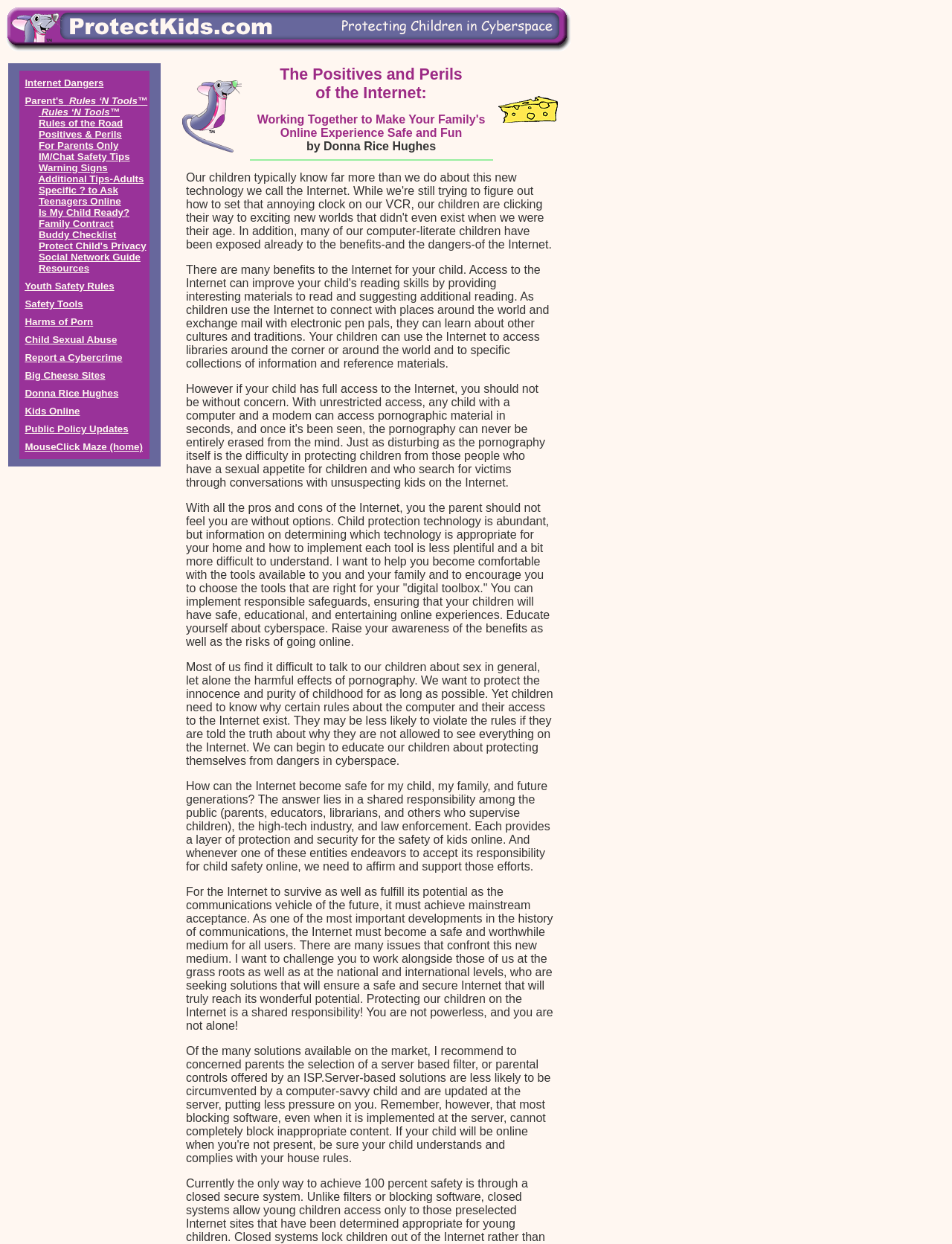Construct a thorough caption encompassing all aspects of the webpage.

The webpage is titled "Parent's Safety Guide" and appears to be a comprehensive resource for parents to ensure their child's safety online. At the top of the page, there is a link and an image. Below this, there is a table with multiple rows, each containing an image and a link with descriptive text. The links are organized into categories, with topics such as "Internet Dangers", "Parent's Rules ‘N Tools™", "Rules of the Road", and "Positives & Perils". 

There are a total of 19 rows in the table, each with a similar structure. The images are positioned to the left of the links, and the links have descriptive text such as "Internet Dangers", "Parent's Rules ‘N Tools™", and "Rules of the Road". The links are stacked vertically, with each row positioned below the previous one. The table takes up most of the page, with the links and images densely packed.